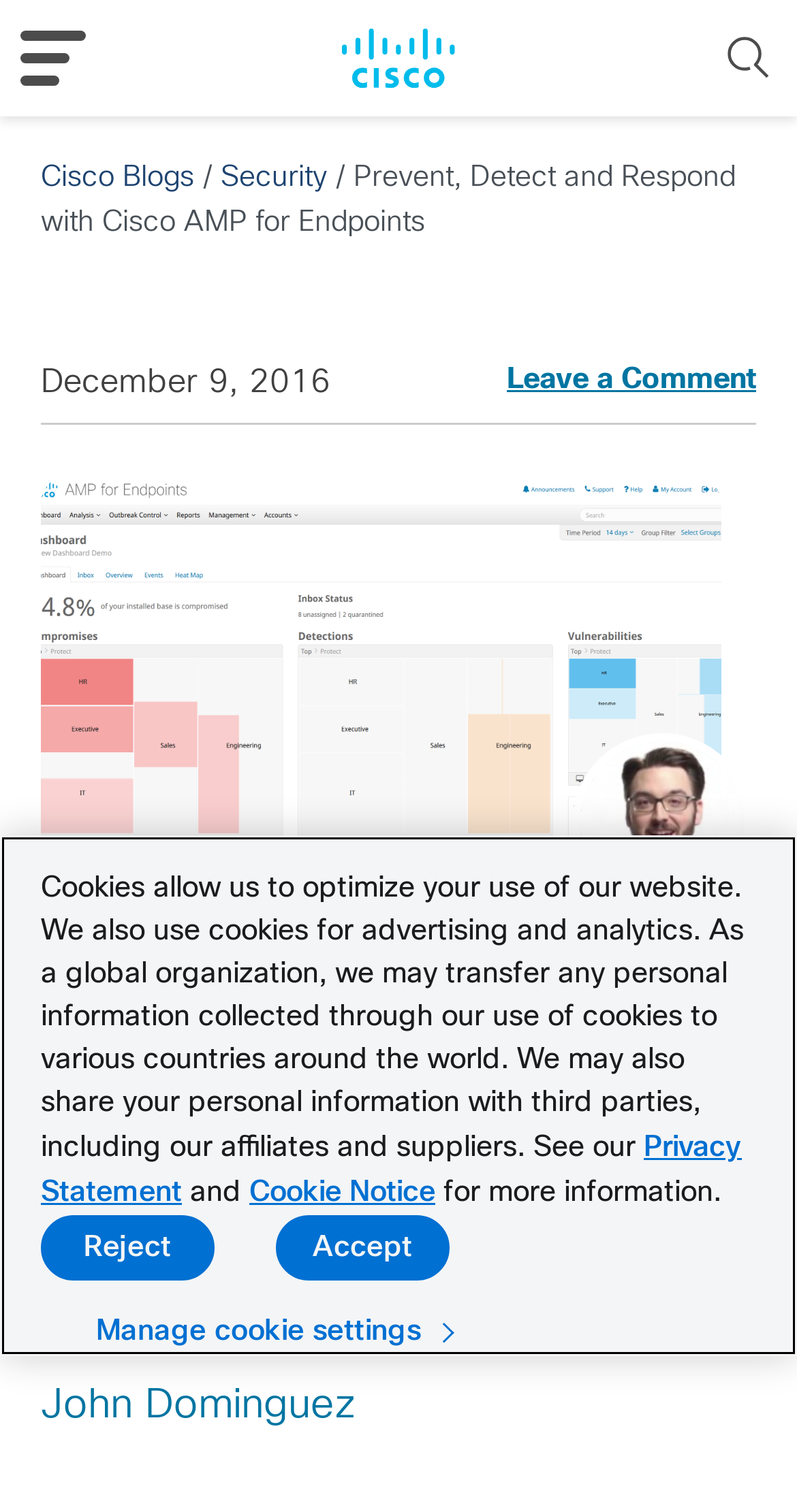Predict the bounding box coordinates of the area that should be clicked to accomplish the following instruction: "View the author's profile". The bounding box coordinates should consist of four float numbers between 0 and 1, i.e., [left, top, right, bottom].

[0.051, 0.917, 0.446, 0.943]